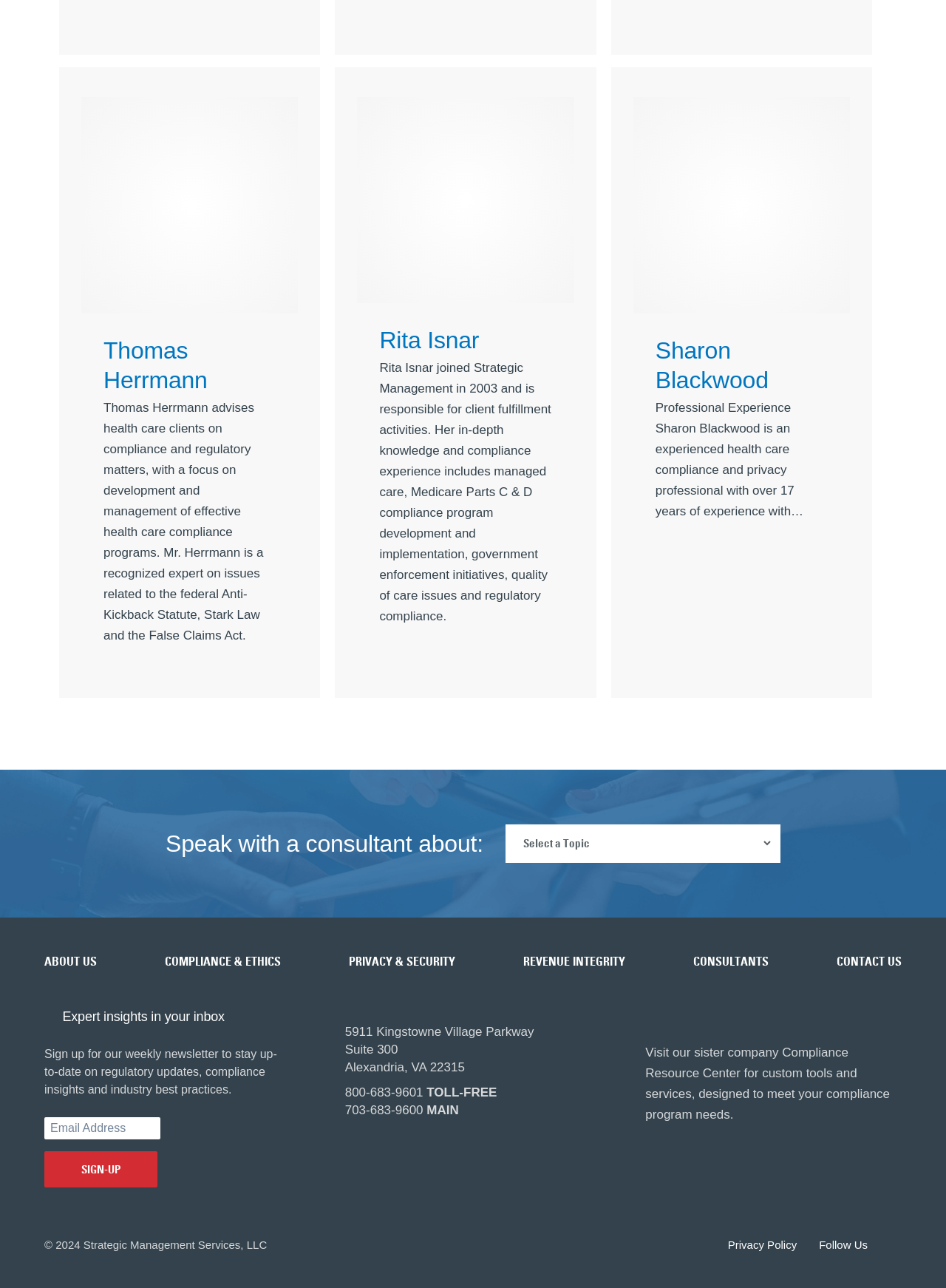Pinpoint the bounding box coordinates of the clickable element to carry out the following instruction: "Click on the 'Sign-Up' button."

[0.047, 0.894, 0.166, 0.922]